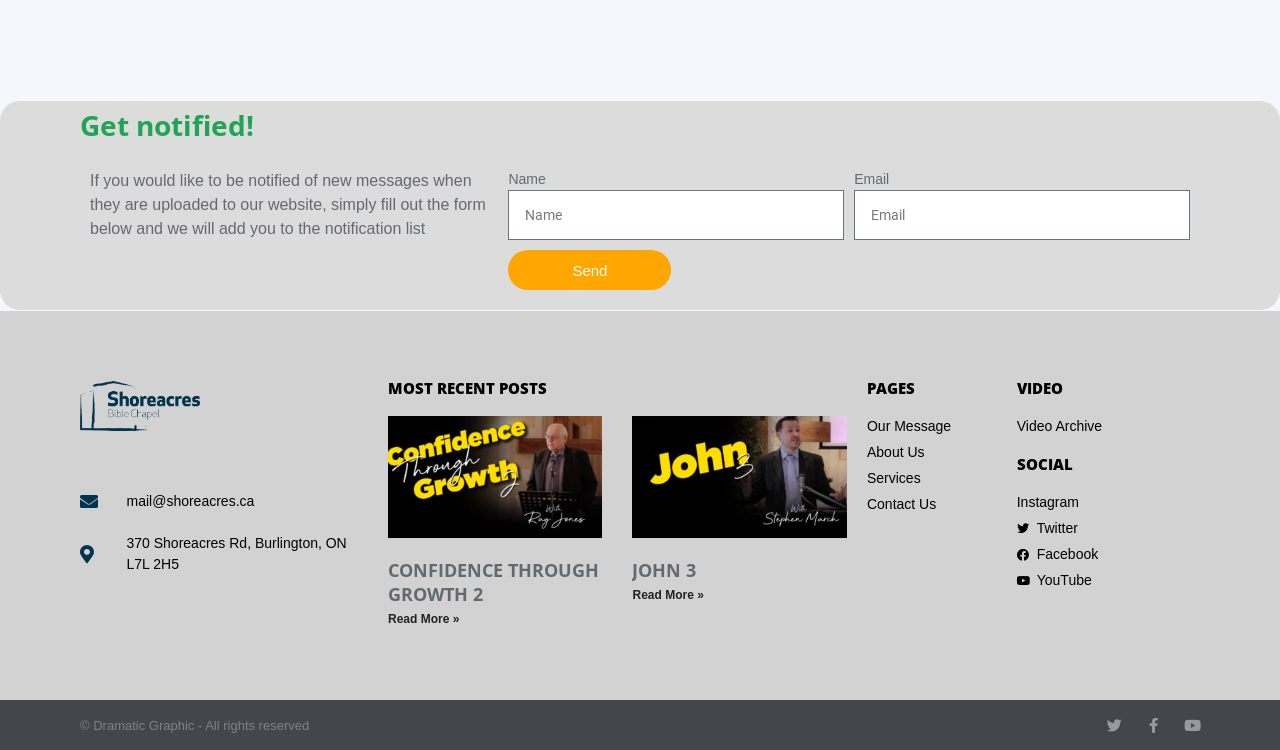Can you determine the bounding box coordinates of the area that needs to be clicked to fulfill the following instruction: "Click the Send button"?

[0.397, 0.333, 0.524, 0.387]